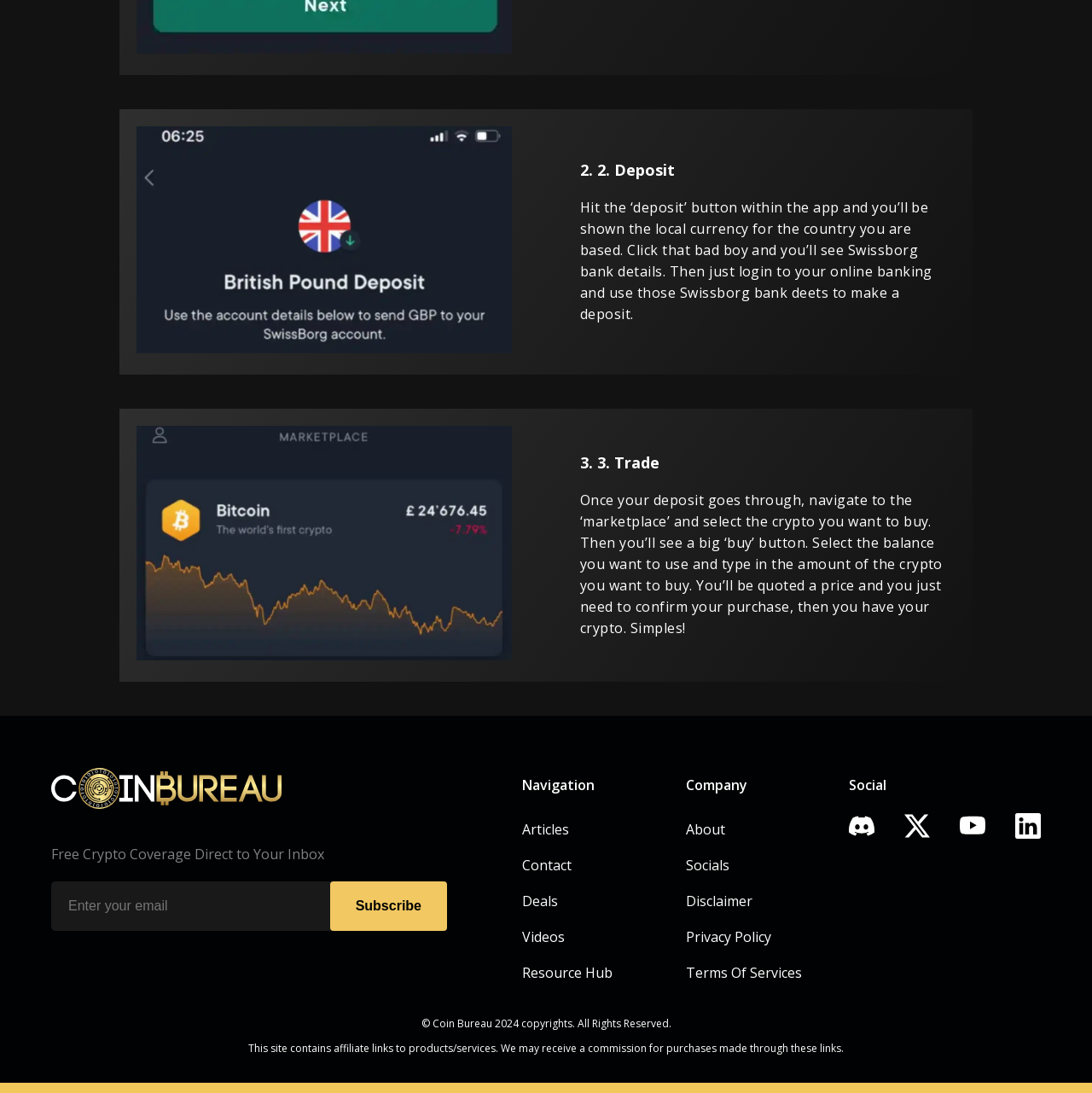What is the 'Subscribe' button for?
Using the image as a reference, give an elaborate response to the question.

The 'Subscribe' button is located next to the 'Enter your email' textbox, and it is likely used to subscribe to a newsletter or service that provides free crypto coverage directly to the user's inbox.